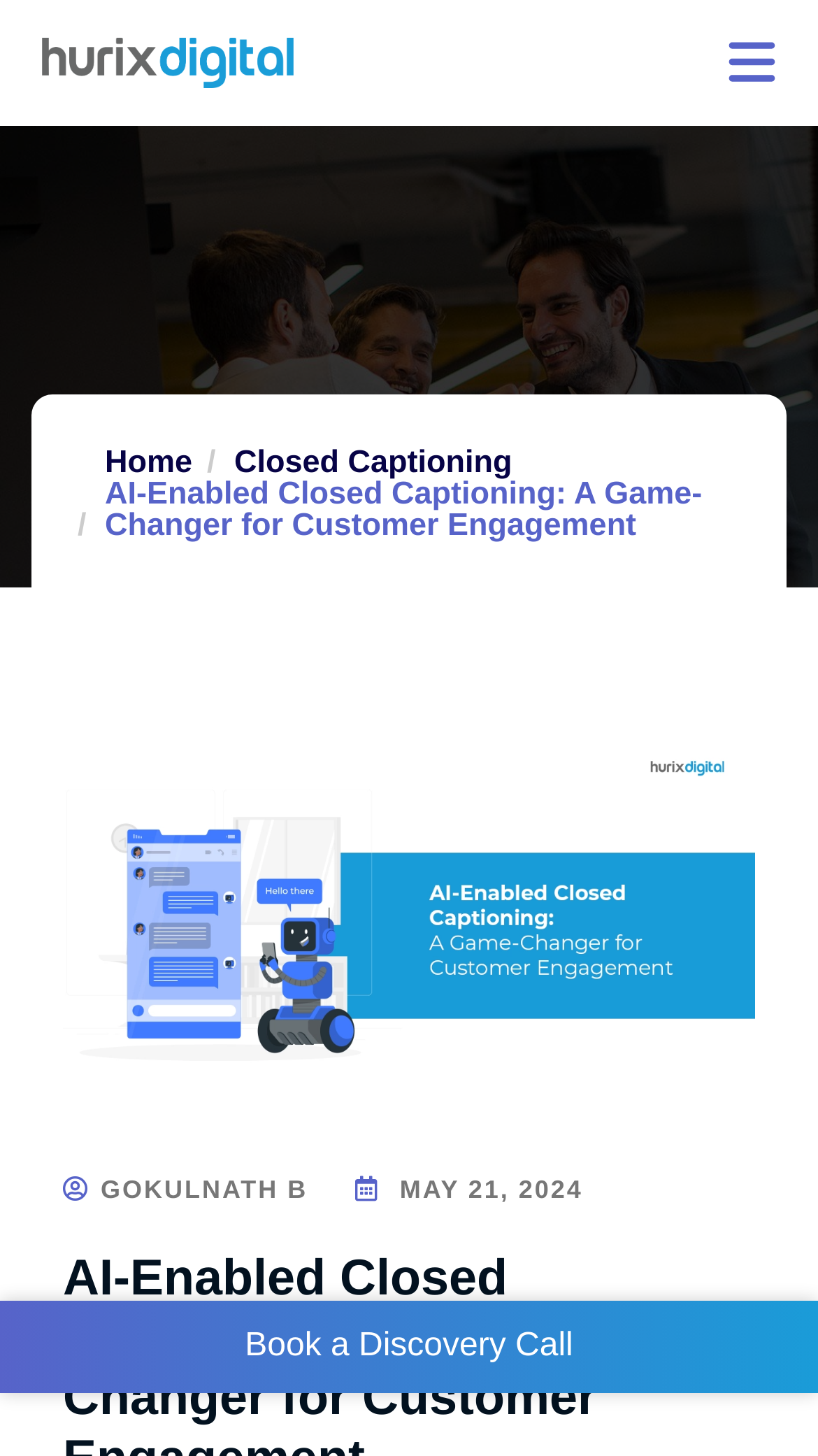What is the first menu item?
Based on the visual content, answer with a single word or a brief phrase.

Home